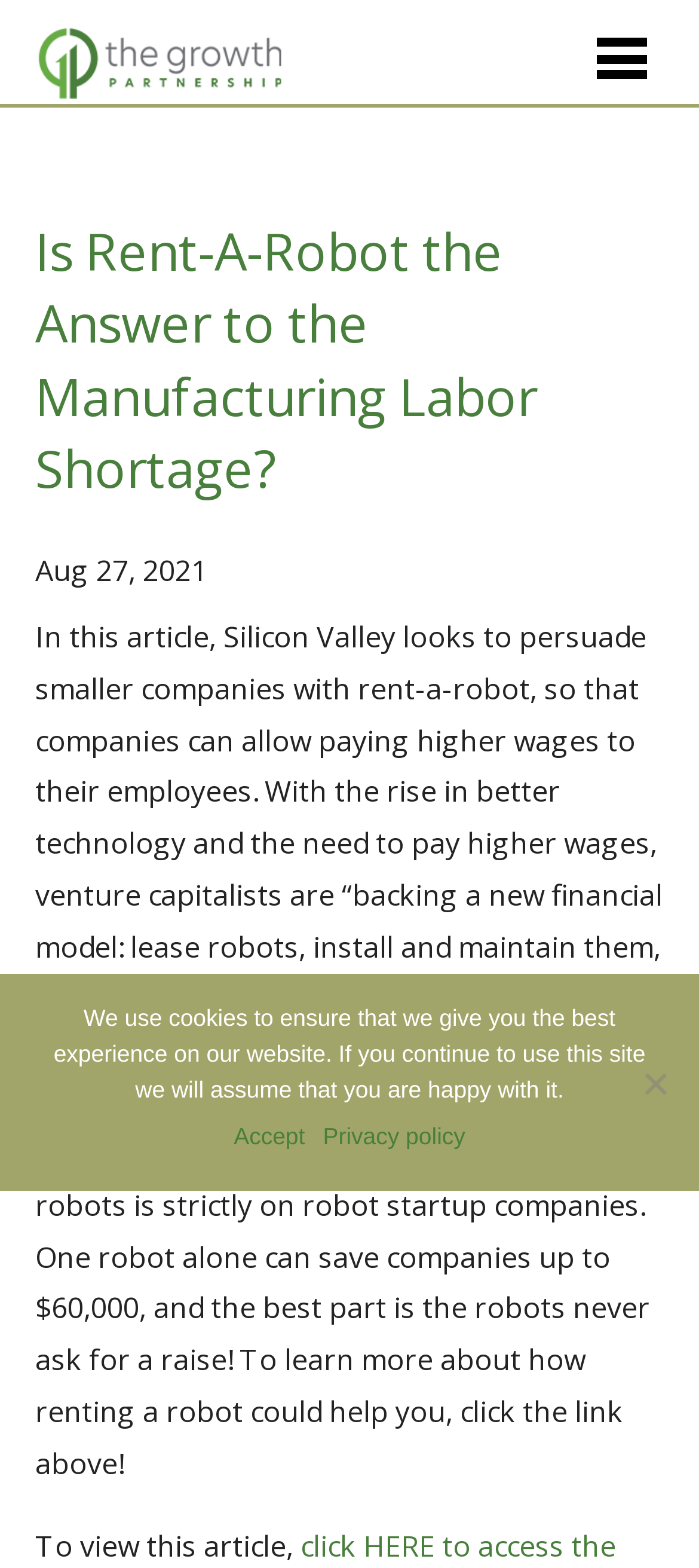Respond to the question below with a single word or phrase:
What is the date of the article?

Aug 27, 2021